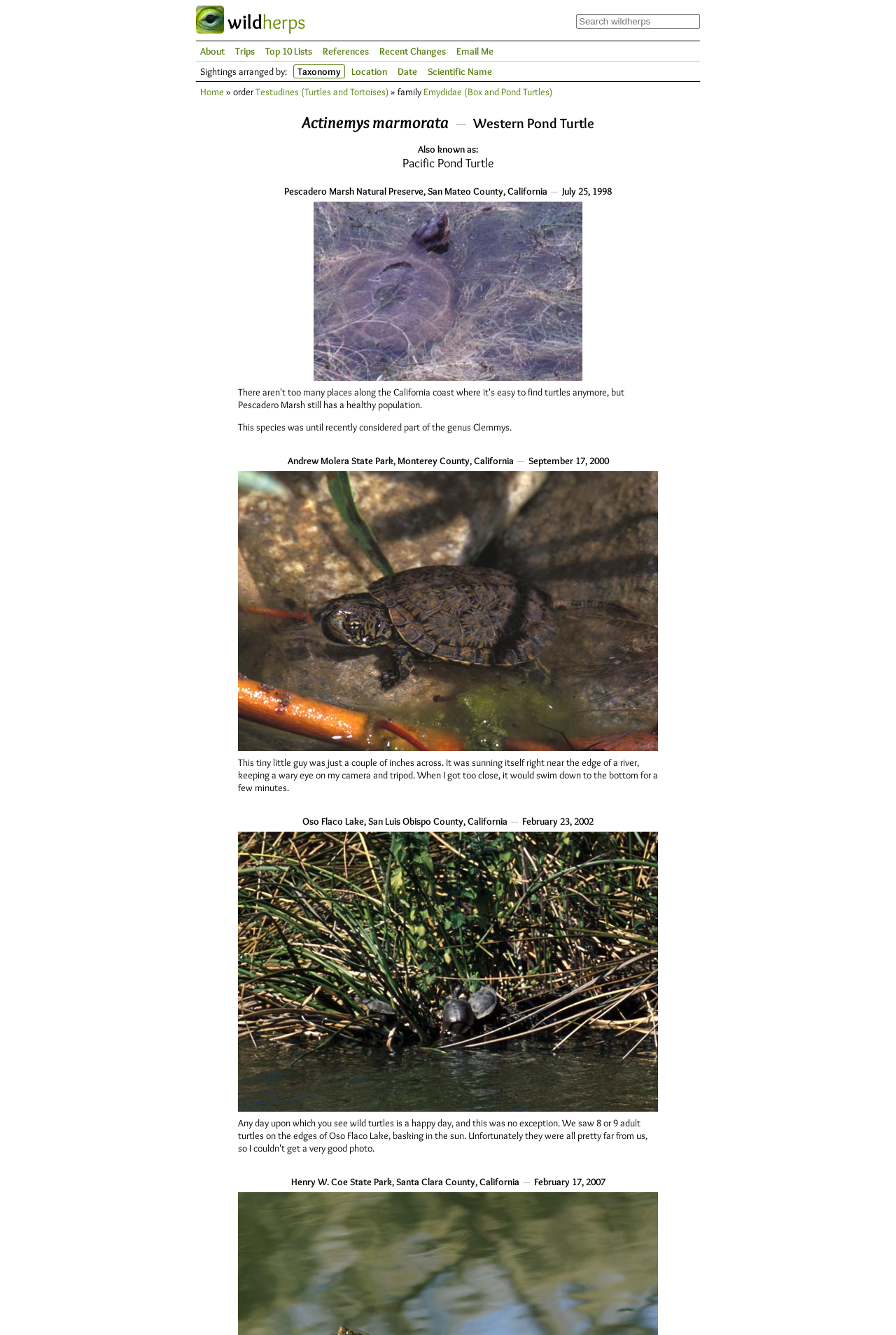Predict the bounding box coordinates of the area that should be clicked to accomplish the following instruction: "Go to the About page". The bounding box coordinates should consist of four float numbers between 0 and 1, i.e., [left, top, right, bottom].

[0.219, 0.034, 0.255, 0.043]